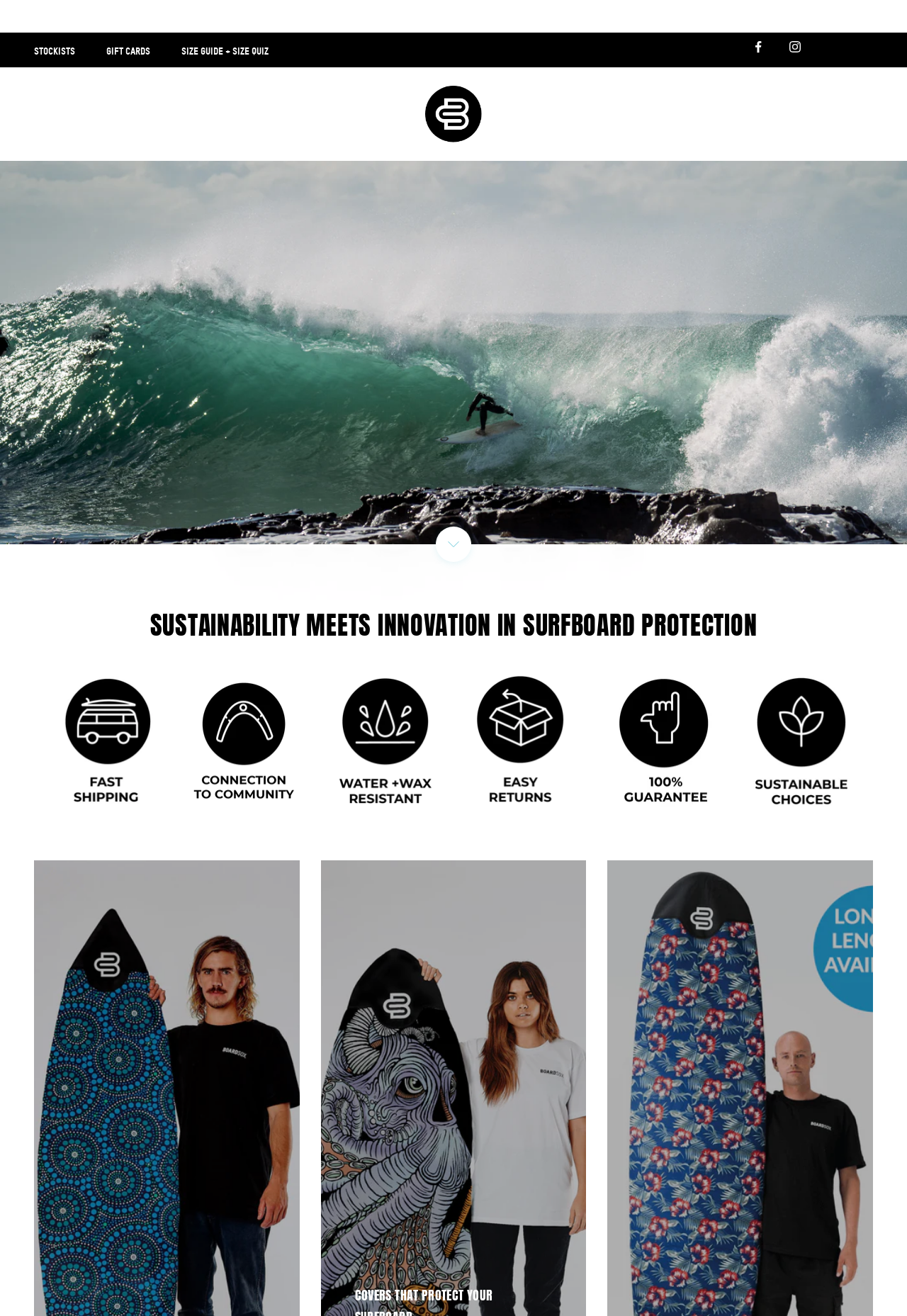Answer the question using only a single word or phrase: 
What is the text of the first link in the primary navigation?

STOCKISTS